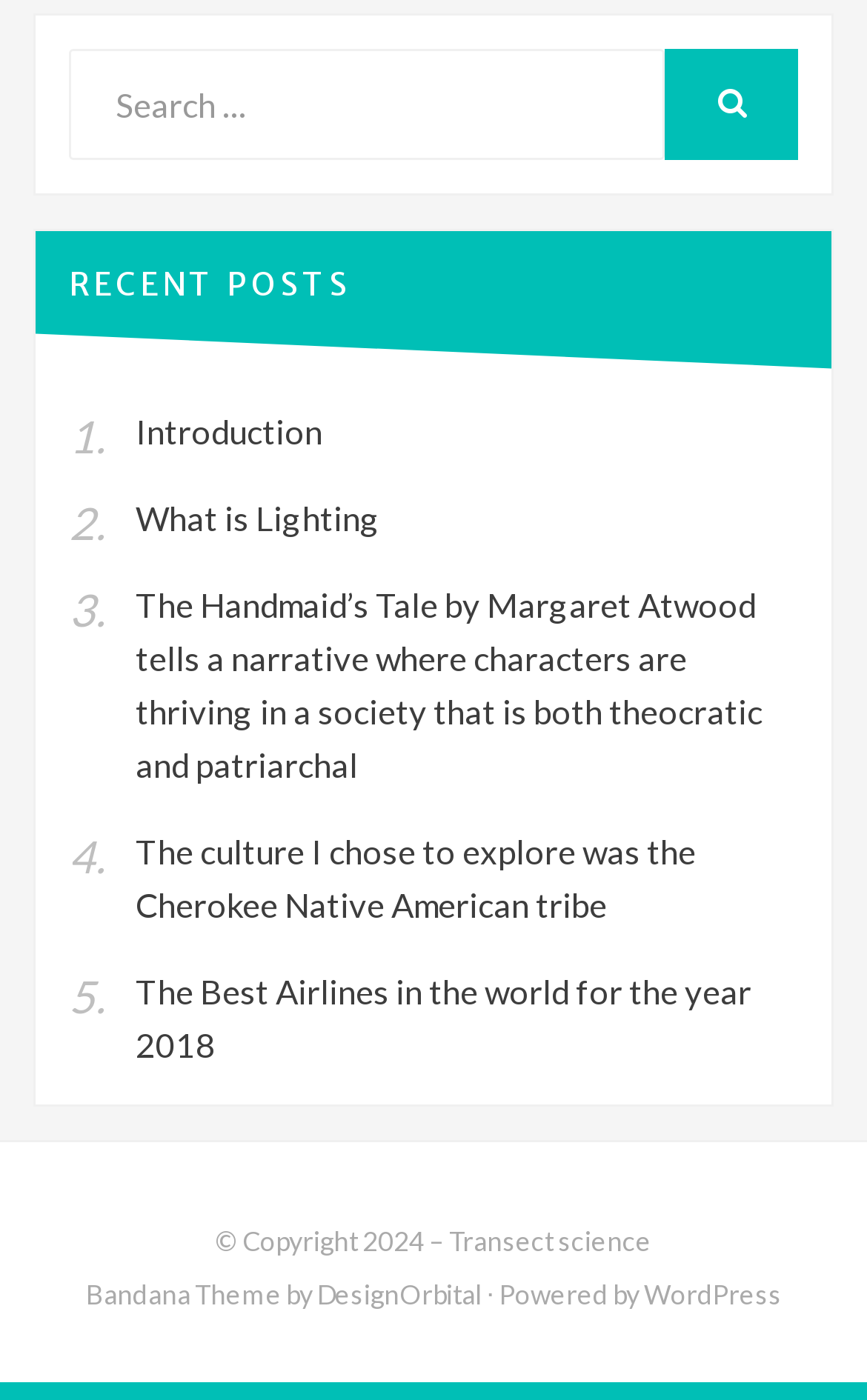Identify the bounding box coordinates of the clickable region required to complete the instruction: "Watch the video". The coordinates should be given as four float numbers within the range of 0 and 1, i.e., [left, top, right, bottom].

None